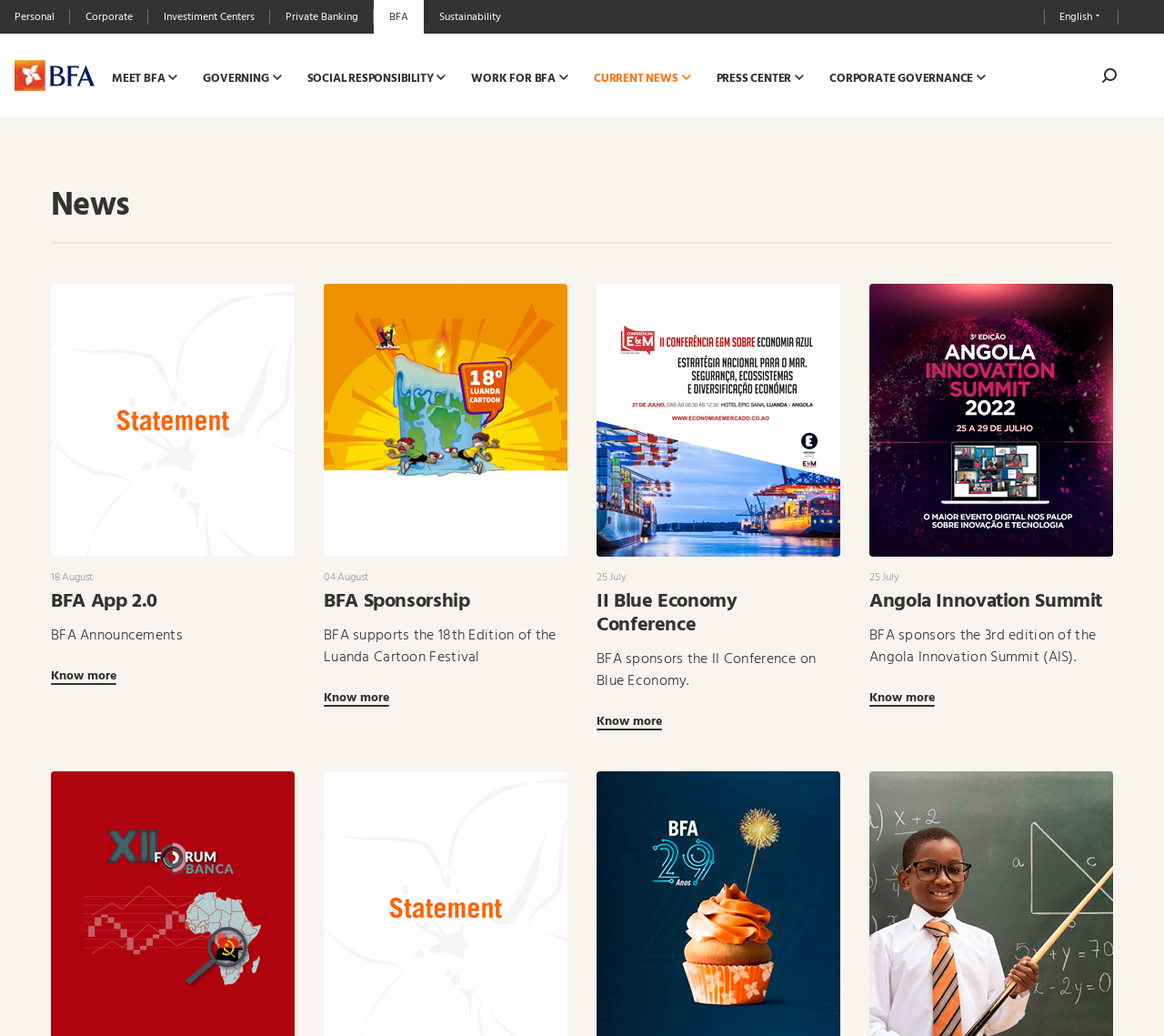How many links are there in the top navigation bar?
Give a comprehensive and detailed explanation for the question.

I counted the links in the top navigation bar, which are 'Personal', 'Corporate', 'Investiment Centers', 'Private Banking', 'BFA', and 'Sustainability'. There are 6 links in total.